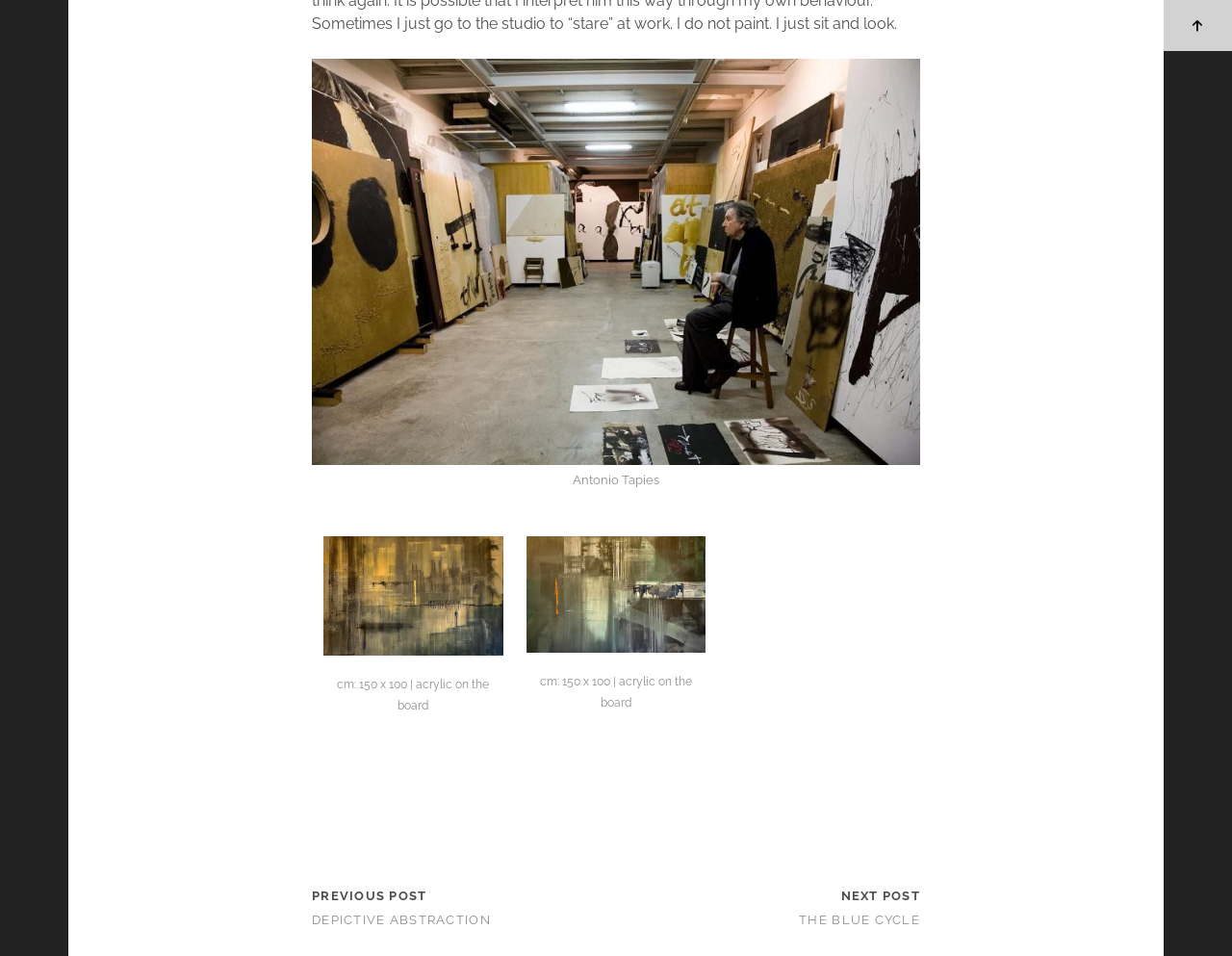What is the material of the artwork?
Analyze the image and deliver a detailed answer to the question.

I found the text 'cm: 150 x 100 | acrylic on the board' in the figcaption of the second and third figure elements, which suggests that it is the material of the artwork.